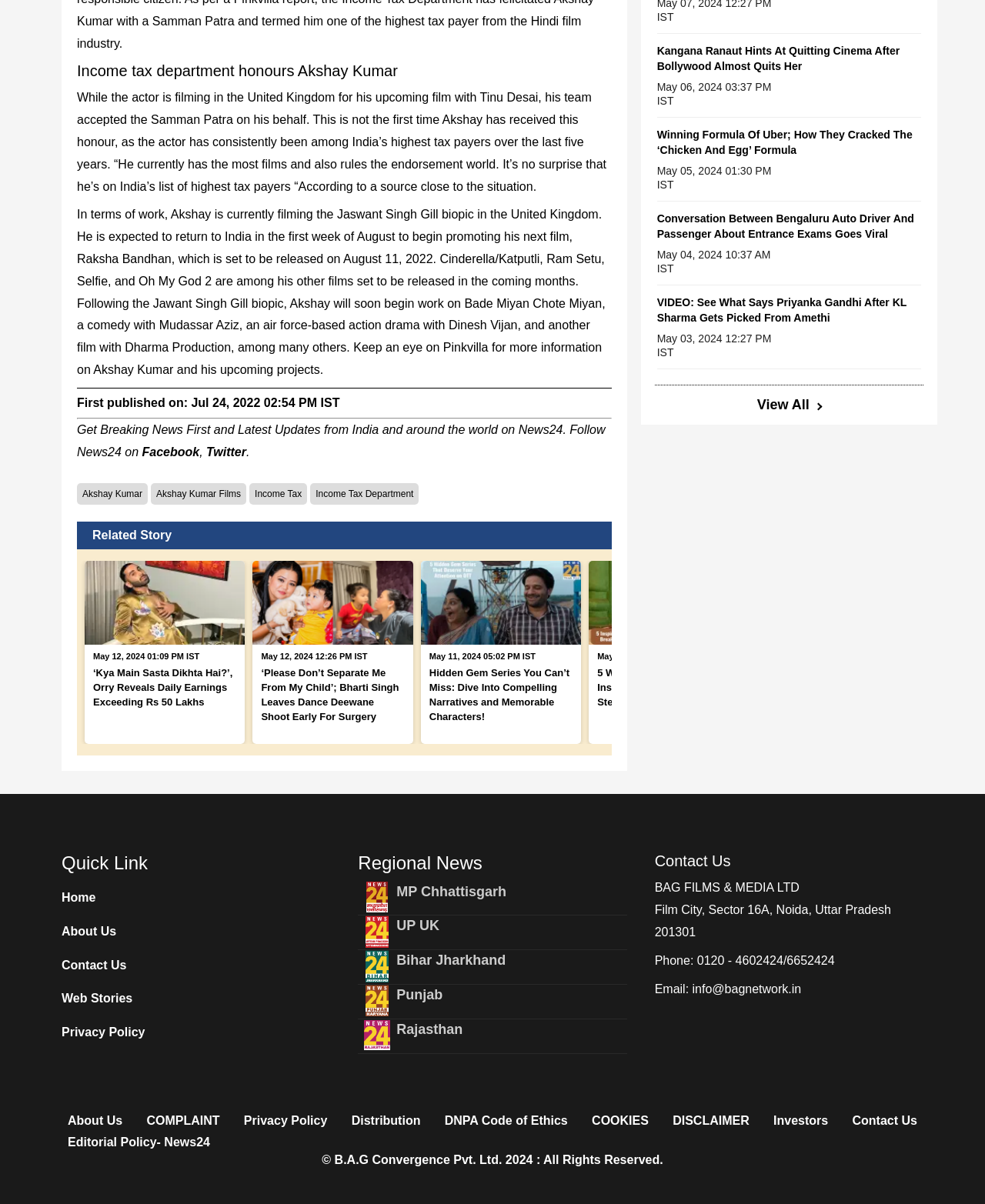What is the name of the actor honored by the Income Tax Department?
Examine the image and give a concise answer in one word or a short phrase.

Akshay Kumar